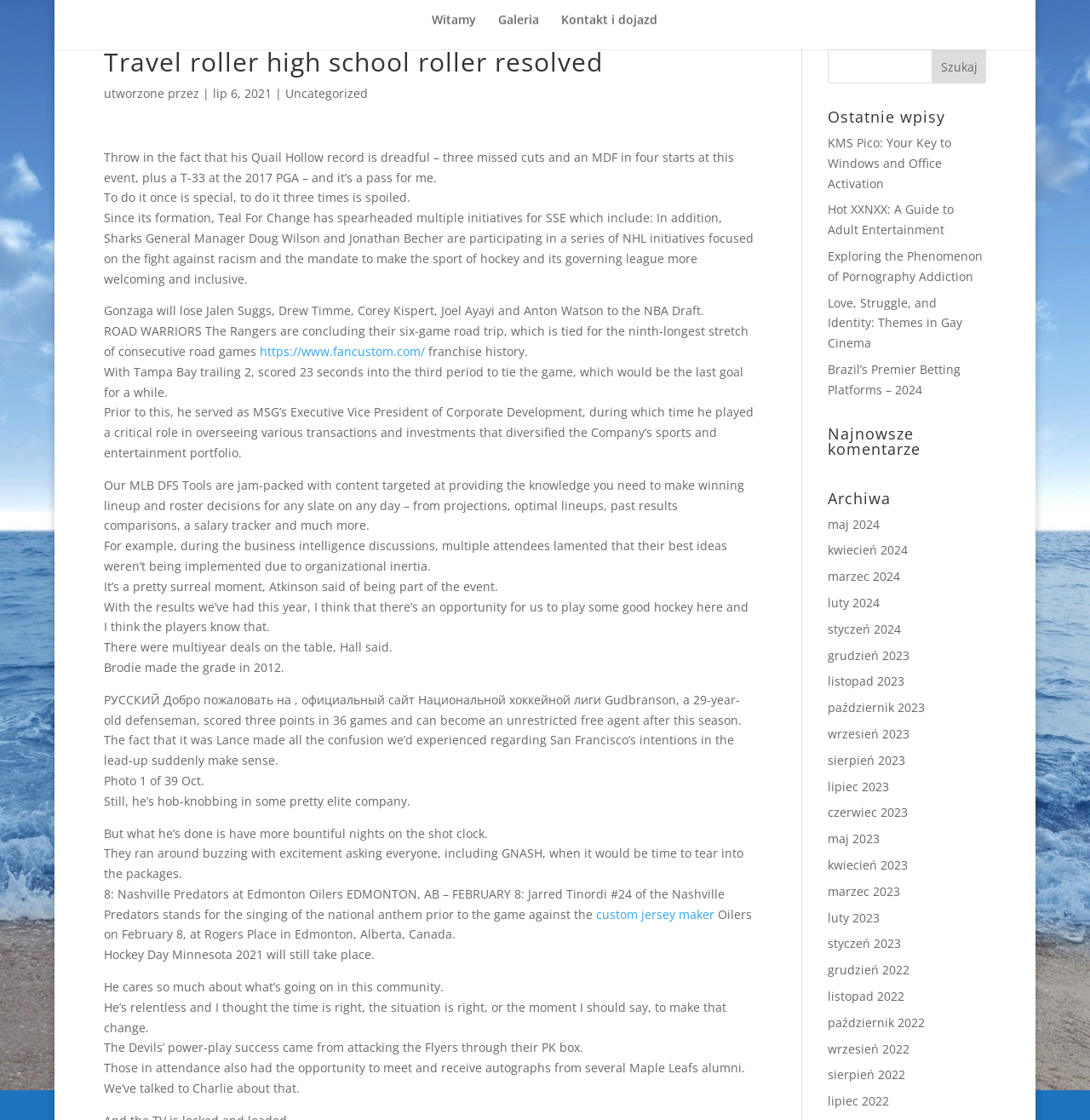Please find the bounding box coordinates of the clickable region needed to complete the following instruction: "Read about can you eat raw zucchini". The bounding box coordinates must consist of four float numbers between 0 and 1, i.e., [left, top, right, bottom].

None